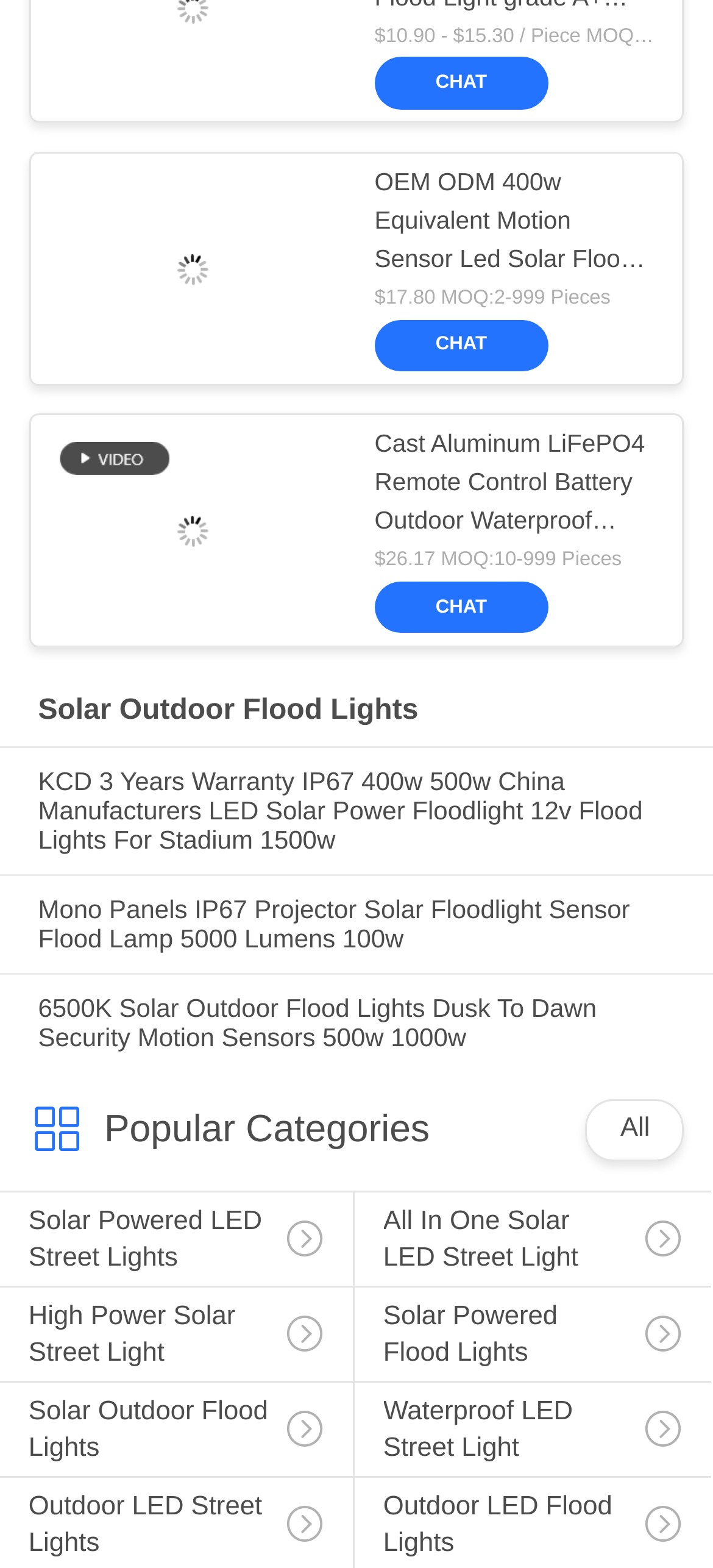Determine the bounding box coordinates (top-left x, top-left y, bottom-right x, bottom-right y) of the UI element described in the following text: Solar Outdoor Flood Lights

[0.0, 0.881, 0.495, 0.968]